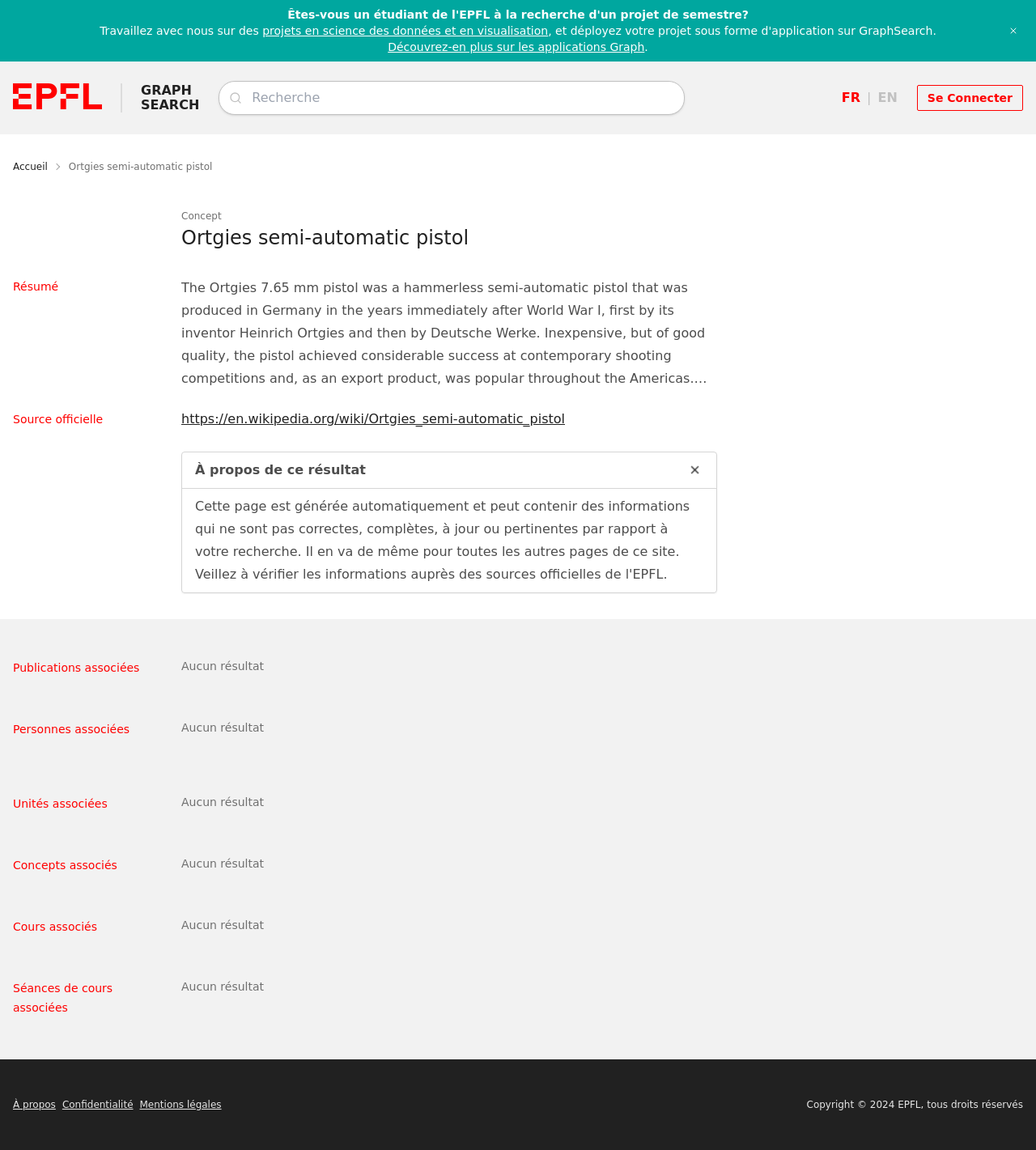Provide a thorough description of the webpage's content and layout.

This webpage is about the Ortgies semi-automatic pistol, a hammerless pistol produced in Germany after World War I. At the top left, there is an EPFL logo, and next to it, a navigation menu with links to "GRAPH SEARCH", "FR", and "EN". On the top right, there is a search bar with a combobox and a button to close a notification.

Below the navigation menu, there is a breadcrumb navigation with links to "Accueil" and "Ortgies semi-automatic pistol". The main content of the page is divided into sections, starting with a heading "Ortgies semi-automatic pistol" followed by a summary of the pistol's history and features.

The next section is about the design of the pistol, describing its operating mechanism, quality, and variants. This section is followed by a link to the official source, Wikipedia, and a details section with a disclosure triangle that expands to show more information.

Further down the page, there are sections for associated publications, people, units, concepts, and courses, but they all display "Aucun résultat" (no results). At the bottom of the page, there are links to "À propos", "Confidentialité", and "Mentions légales", as well as a copyright notice.